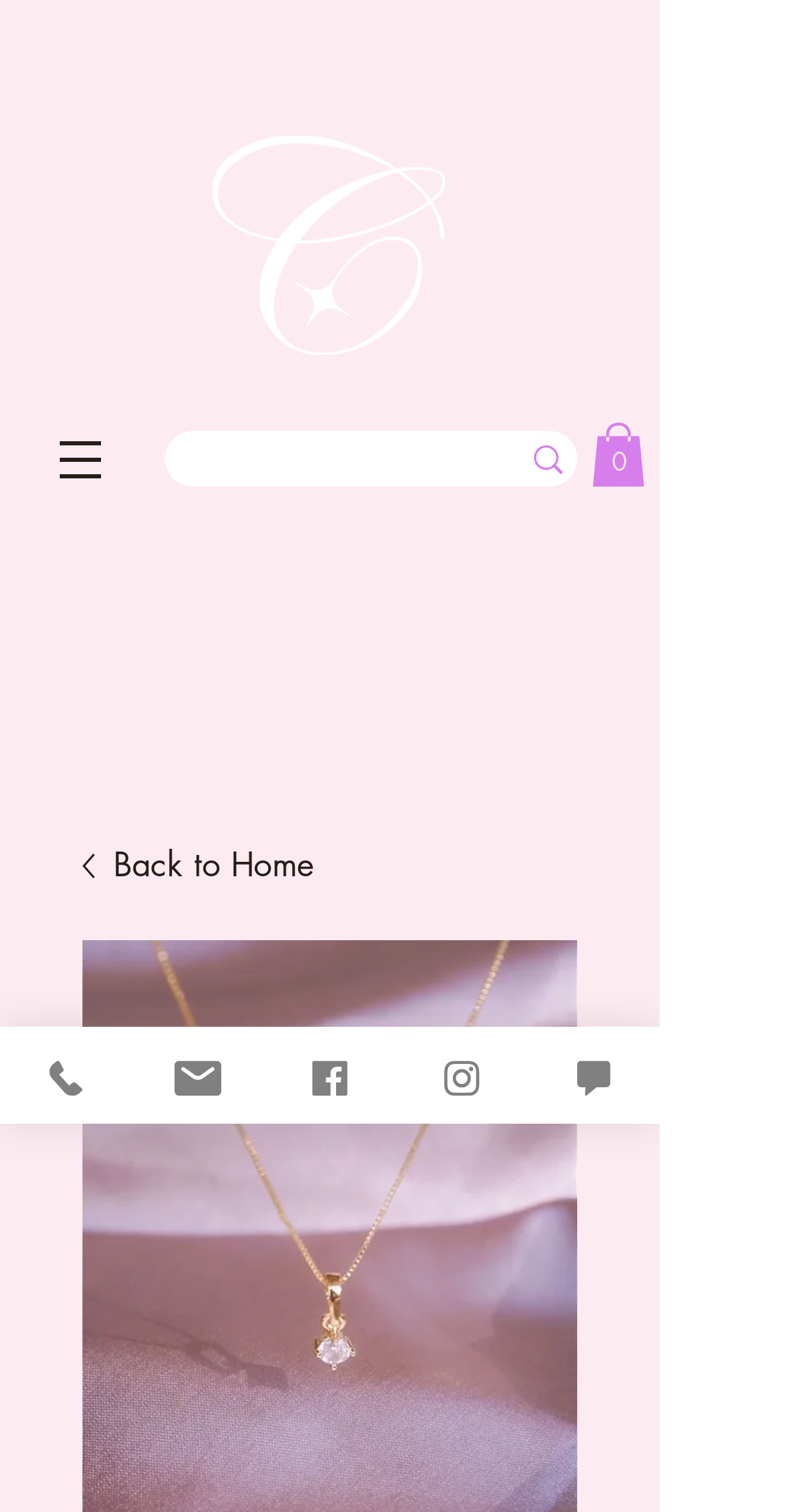Predict the bounding box coordinates of the UI element that matches this description: "Facebook". The coordinates should be in the format [left, top, right, bottom] with each value between 0 and 1.

[0.328, 0.679, 0.492, 0.743]